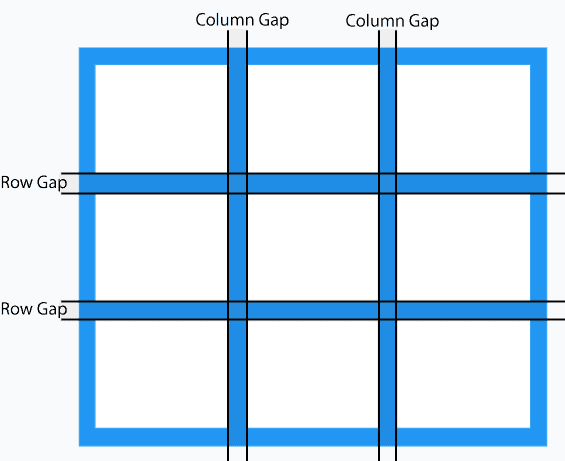Break down the image and provide a full description, noting any significant aspects.

The image visually represents the concept of "Grid Gap" in a grid layout, illustrating how space is managed between the rows and columns. In the center, a large rectangular grid is outlined in blue, emphasizing its structure. Horizontal lines denote the "Row Gaps," while vertical lines indicate the "Column Gaps." This schematic provides a clear and effective way to understand the spacing between individual grid items, crucial for designing layouts with proper structure and aesthetics. Such visual aids help clarify how adjustments to these gaps can impact the overall appearance and functionality of a grid-based design.